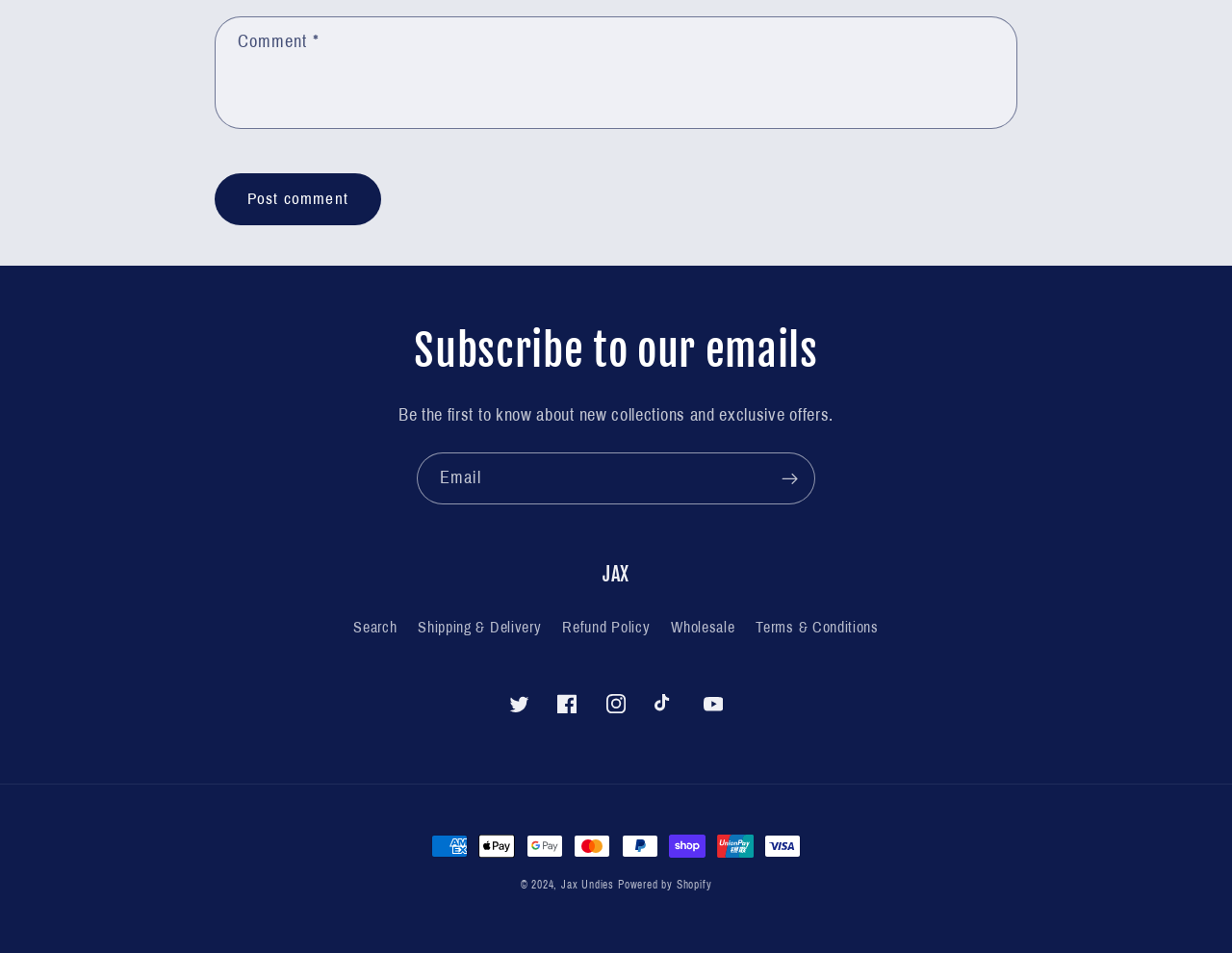Please specify the bounding box coordinates of the region to click in order to perform the following instruction: "post a comment".

[0.174, 0.182, 0.31, 0.237]